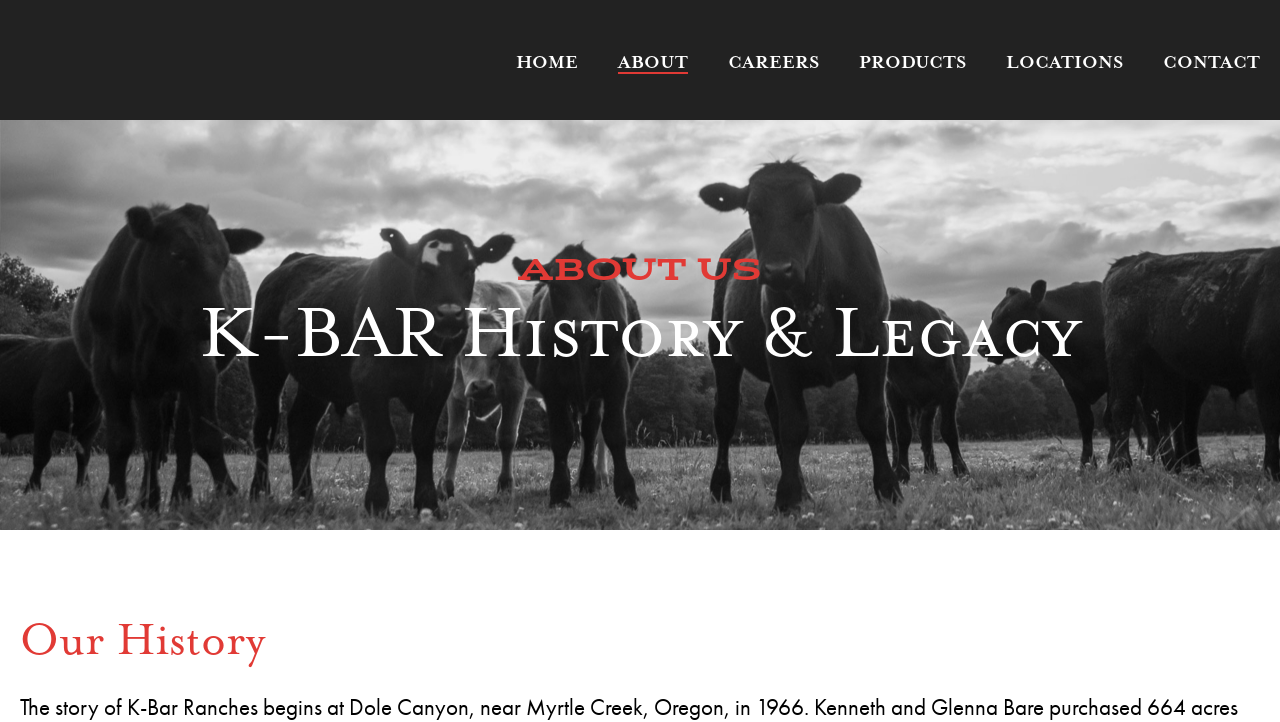Produce an elaborate caption capturing the essence of the webpage.

The webpage is about K-Bar Ranches, with a focus on the "About" section. At the top, there is a navigation menu with six links: "HOME", "ABOUT", "CAREERS", "PRODUCTS", "LOCATIONS", and "CONTACT", aligned horizontally from left to right. 

Below the navigation menu, there is a main content area. At the top of this area, there is a heading "ABOUT US". Below the "ABOUT US" heading, there is a subheading "K-BAR History & Legacy". 

At the bottom of the page, there is another heading "Our History", which is likely a separate section or a footer.